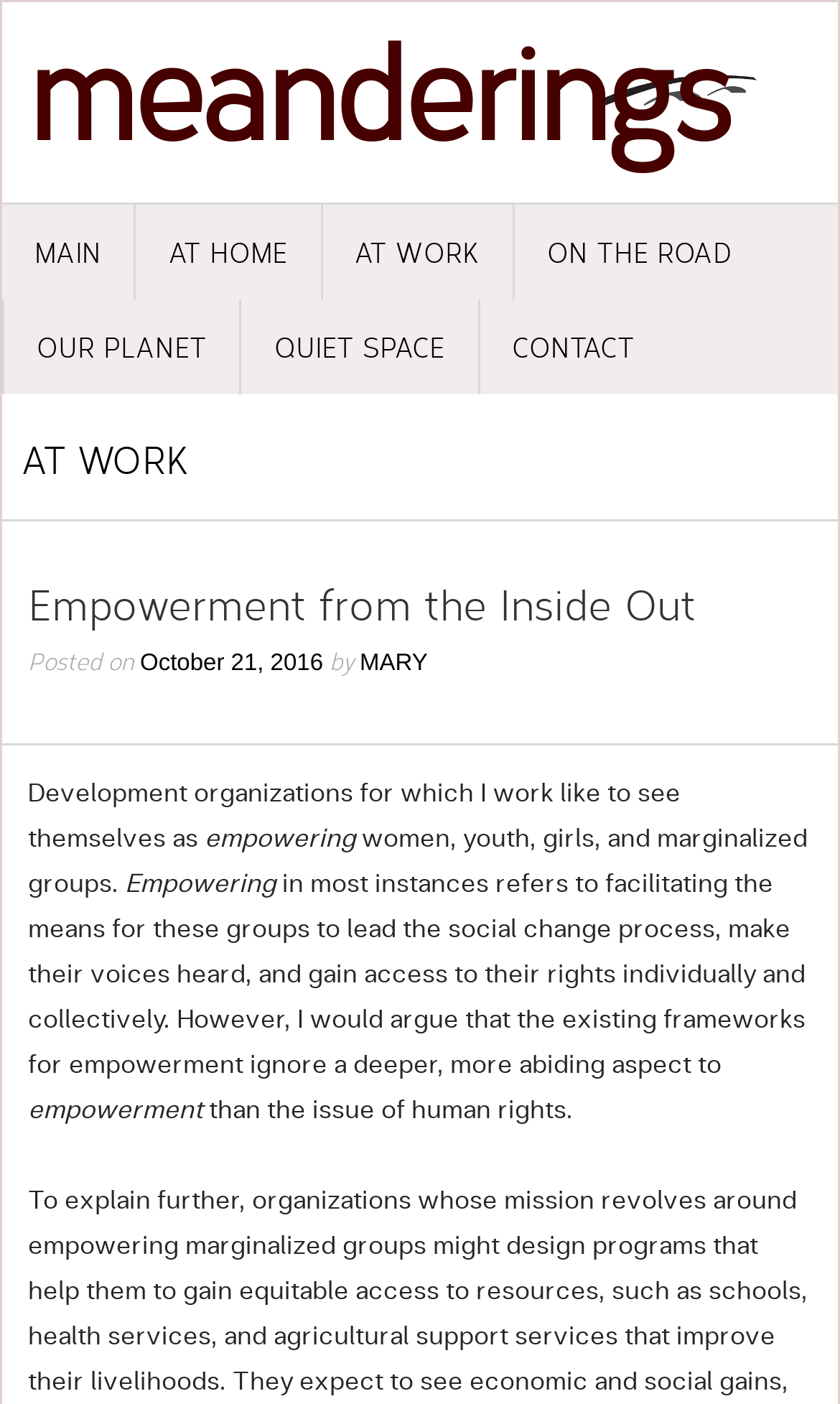Please determine the bounding box coordinates of the clickable area required to carry out the following instruction: "visit 'CONTACT' page". The coordinates must be four float numbers between 0 and 1, represented as [left, top, right, bottom].

[0.61, 0.213, 0.756, 0.281]